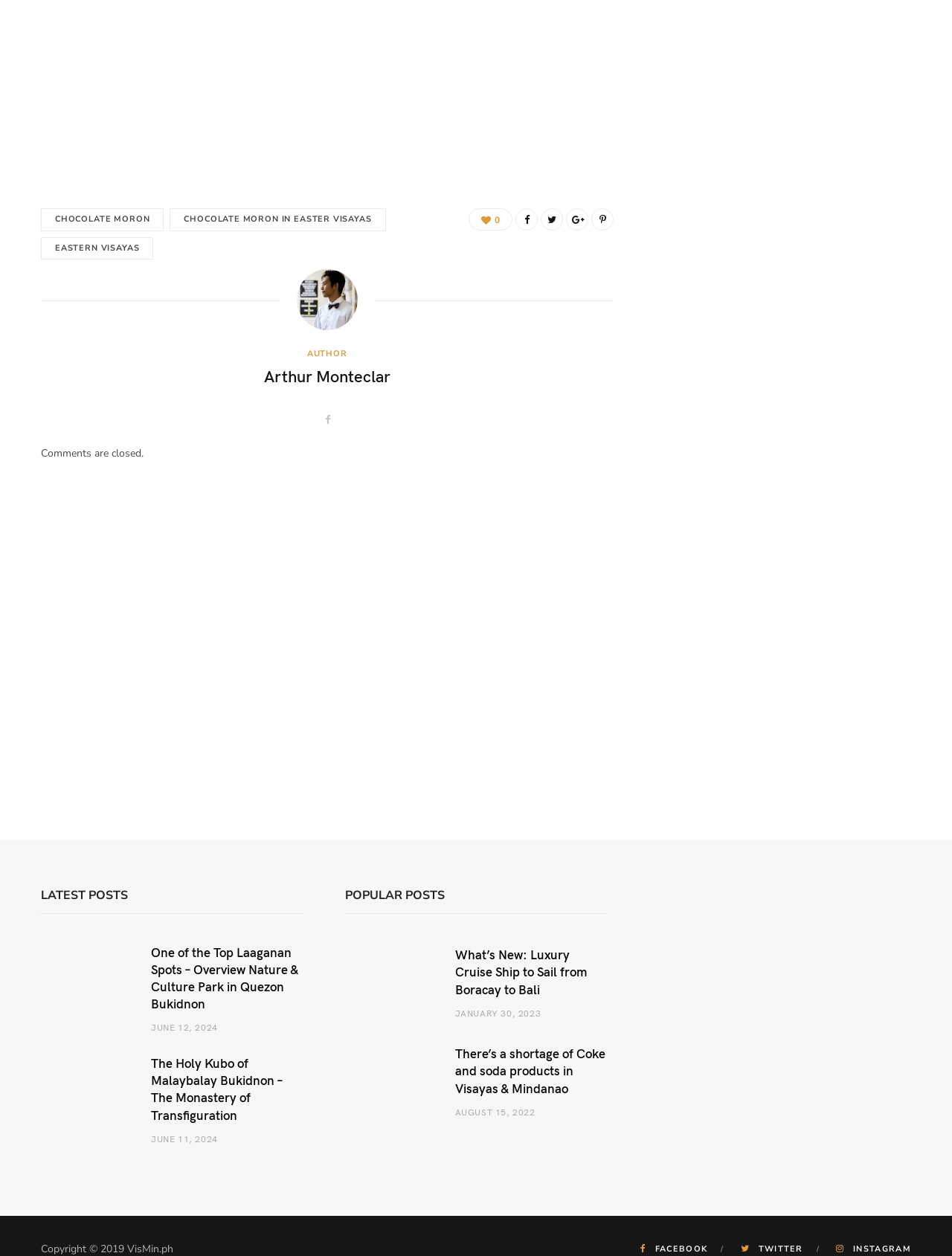What is the copyright year?
Based on the visual information, provide a detailed and comprehensive answer.

The static text element at the bottom of the page mentions 'Copyright © 2019 VisMin.ph', indicating the copyright year as 2019.